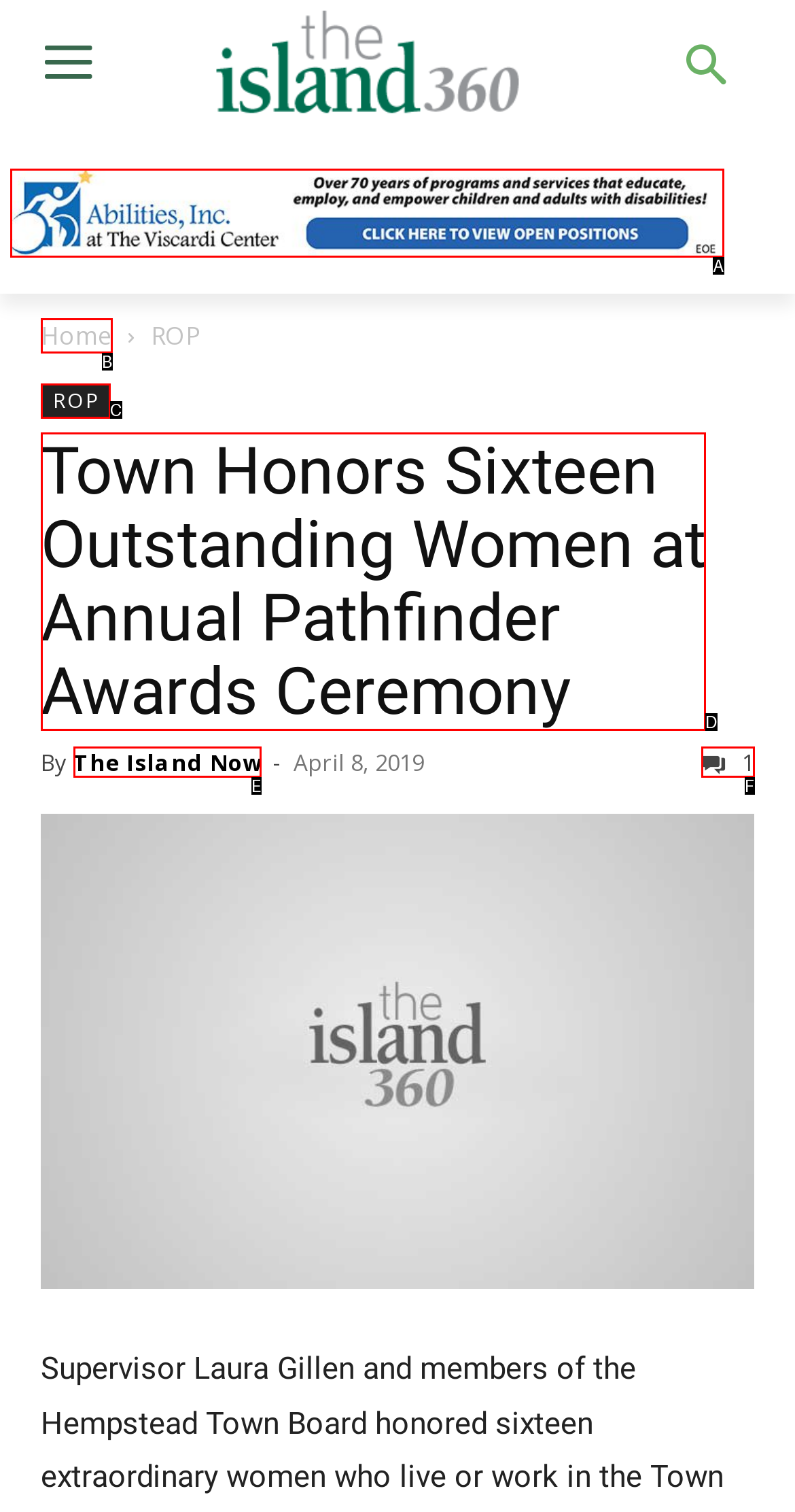Match the description: parent_node: 281-999-0875 aria-label="Open navigation menu" to one of the options shown. Reply with the letter of the best match.

None